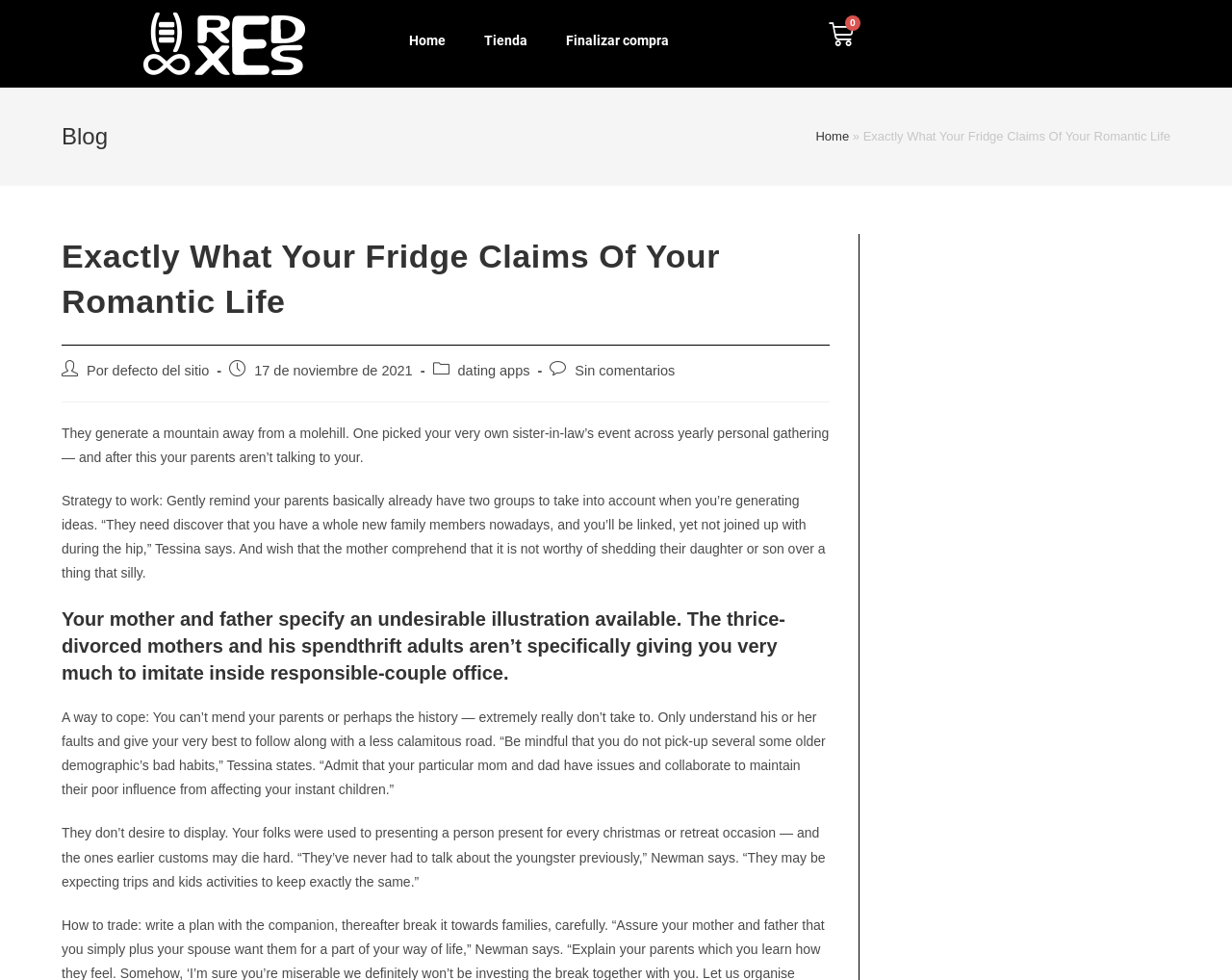Determine the bounding box coordinates of the section to be clicked to follow the instruction: "Click the 'Home' link". The coordinates should be given as four float numbers between 0 and 1, formatted as [left, top, right, bottom].

[0.316, 0.019, 0.377, 0.064]